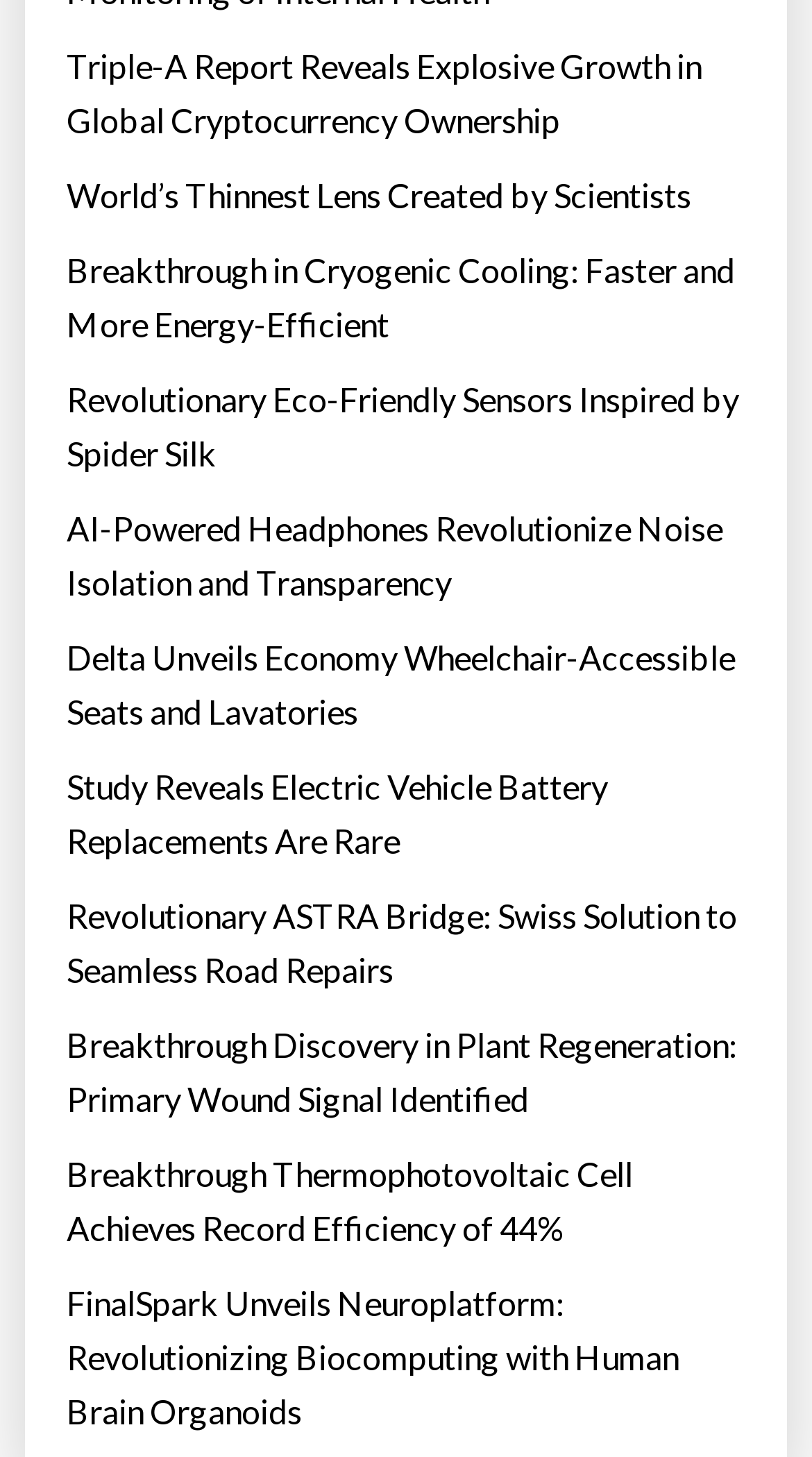Kindly determine the bounding box coordinates for the area that needs to be clicked to execute this instruction: "Discover the breakthrough discovery in plant regeneration".

[0.082, 0.698, 0.918, 0.773]